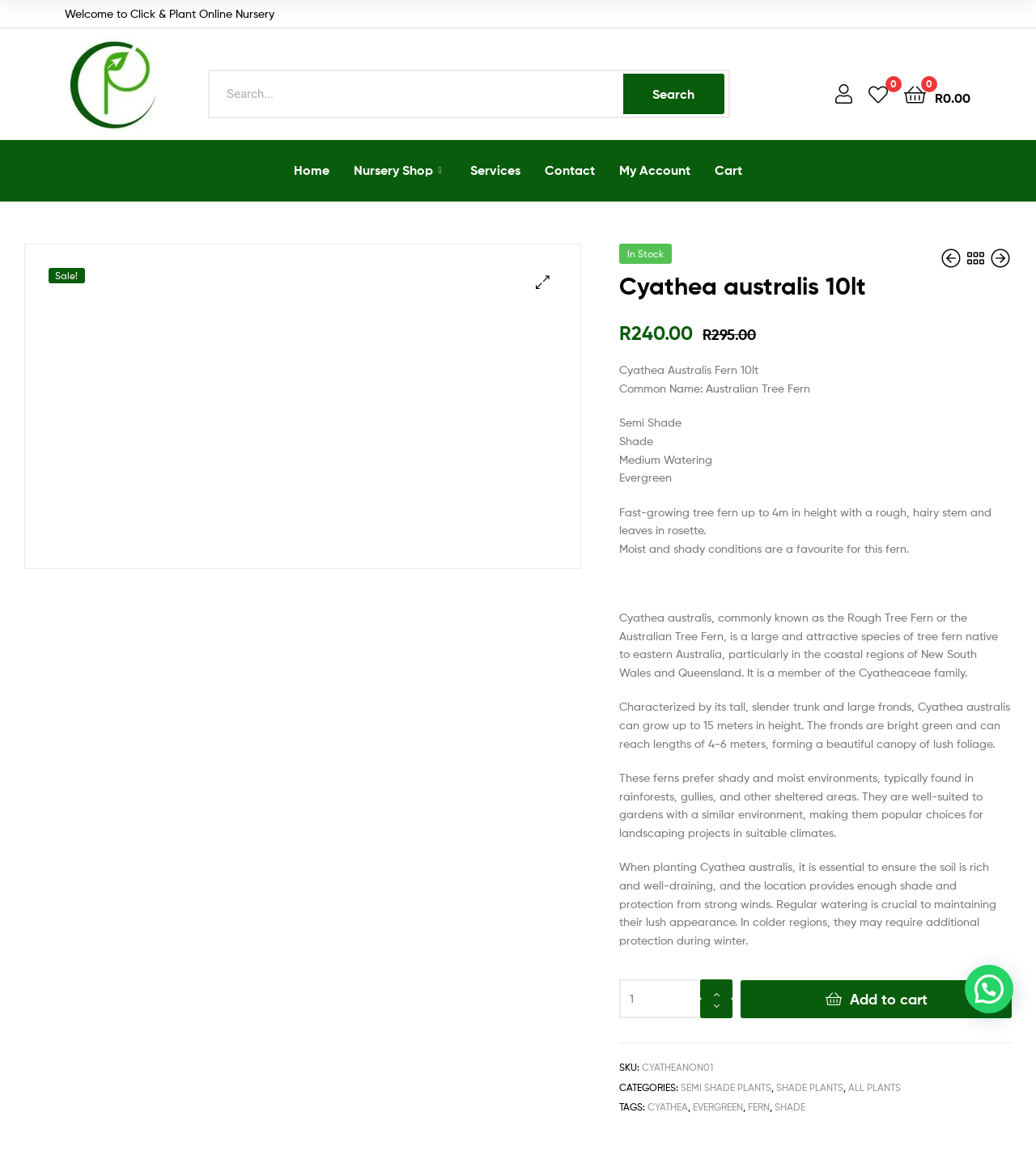Determine the bounding box coordinates for the UI element with the following description: "parent_node: Search Search name="s" placeholder="Search..."". The coordinates should be four float numbers between 0 and 1, represented as [left, top, right, bottom].

[0.038, 0.12, 0.176, 0.135]